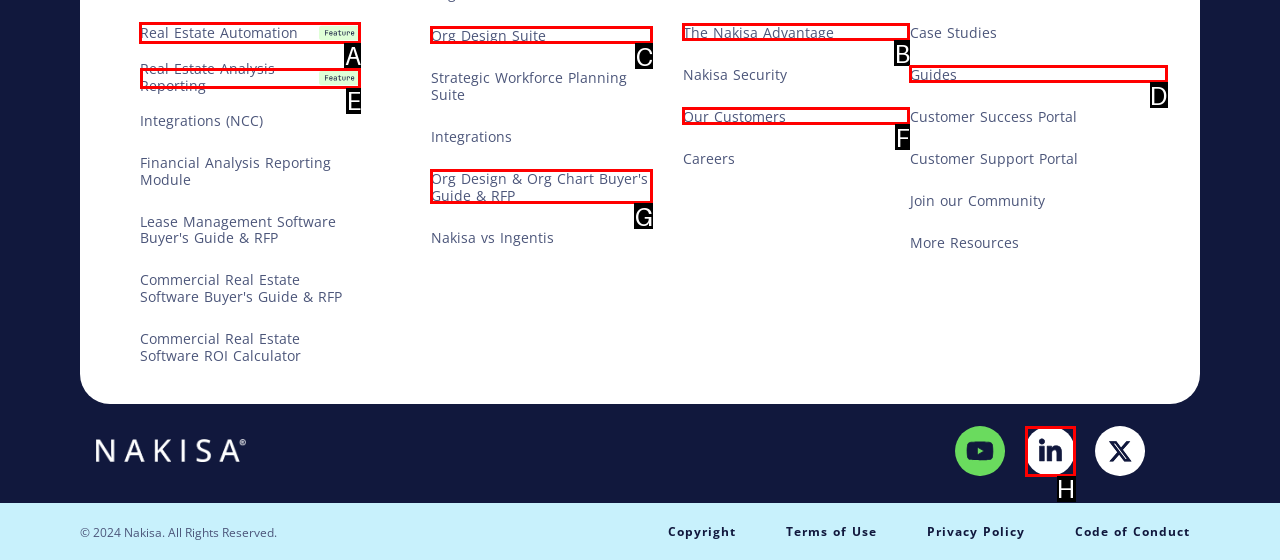For the instruction: Click on Real Estate Automation, which HTML element should be clicked?
Respond with the letter of the appropriate option from the choices given.

A